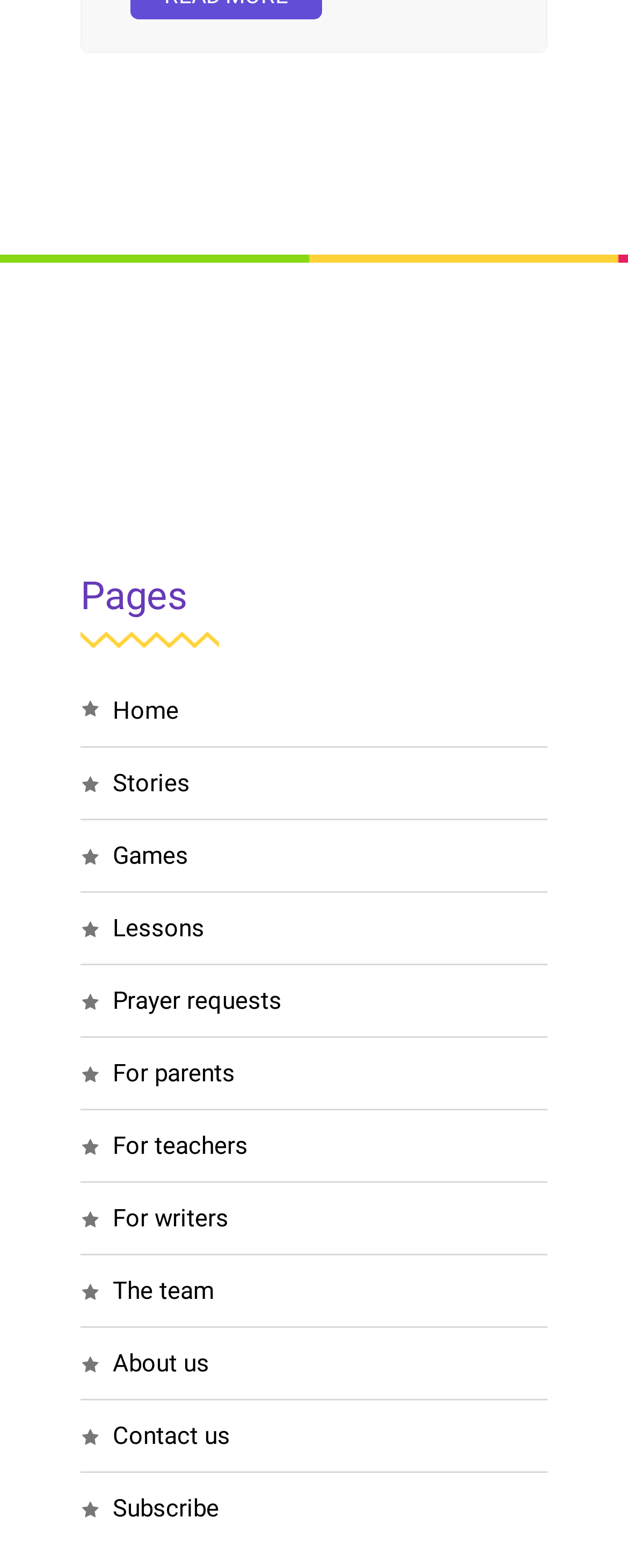Identify the bounding box coordinates of the part that should be clicked to carry out this instruction: "Read about Neem Home Remedies for Scabies".

None